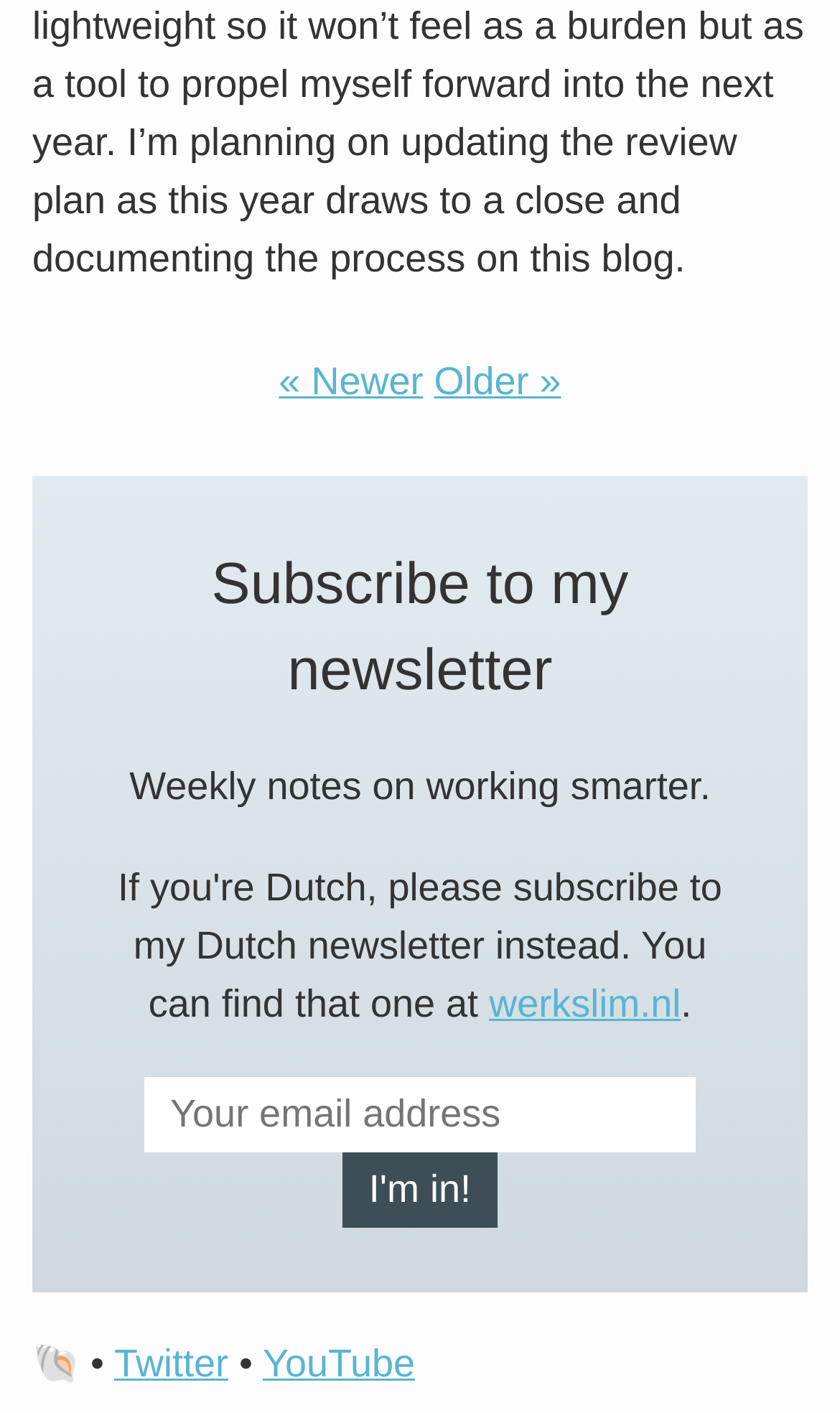Please provide a detailed answer to the question below based on the screenshot: 
What is the name of the website?

The link 'werkslim.nl' is present on the webpage, indicating that it is the name of the website.